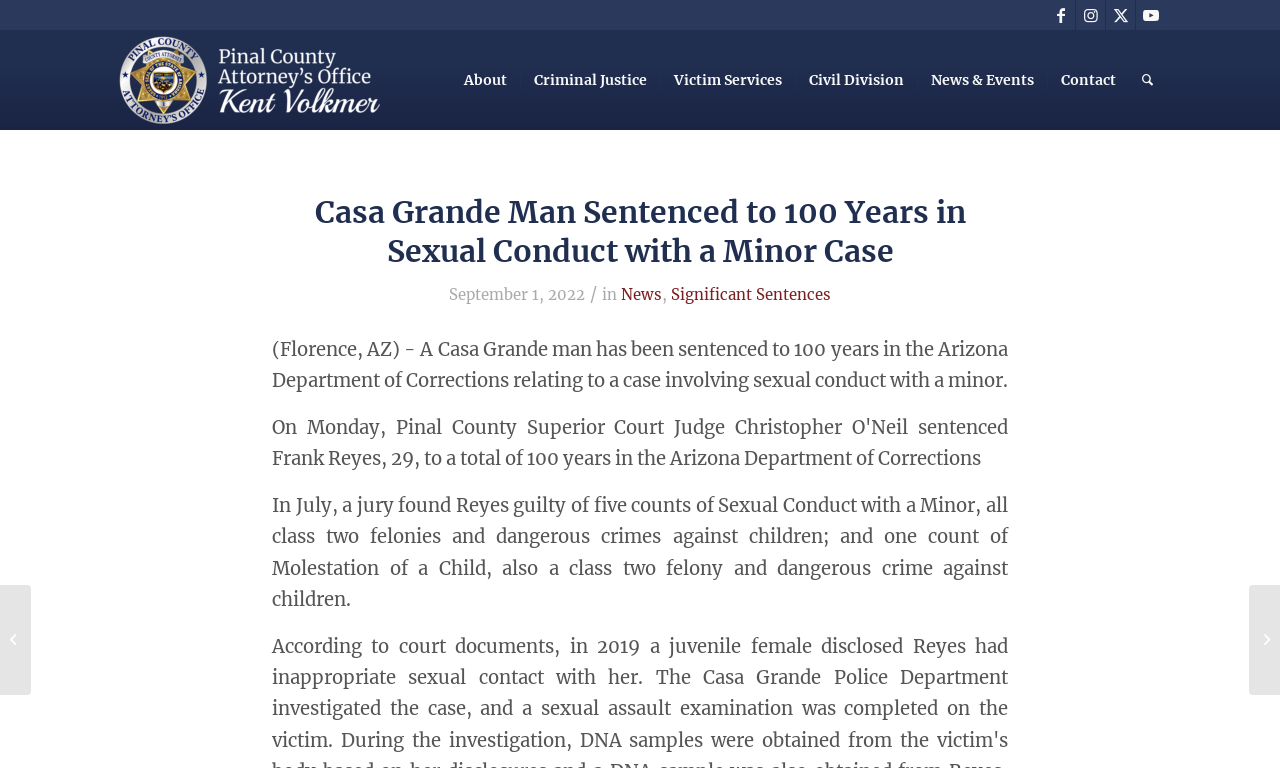Pinpoint the bounding box coordinates of the area that must be clicked to complete this instruction: "Read the news about Man Sentenced to 22 years in Child Sexual Exploitation Case".

[0.0, 0.762, 0.024, 0.905]